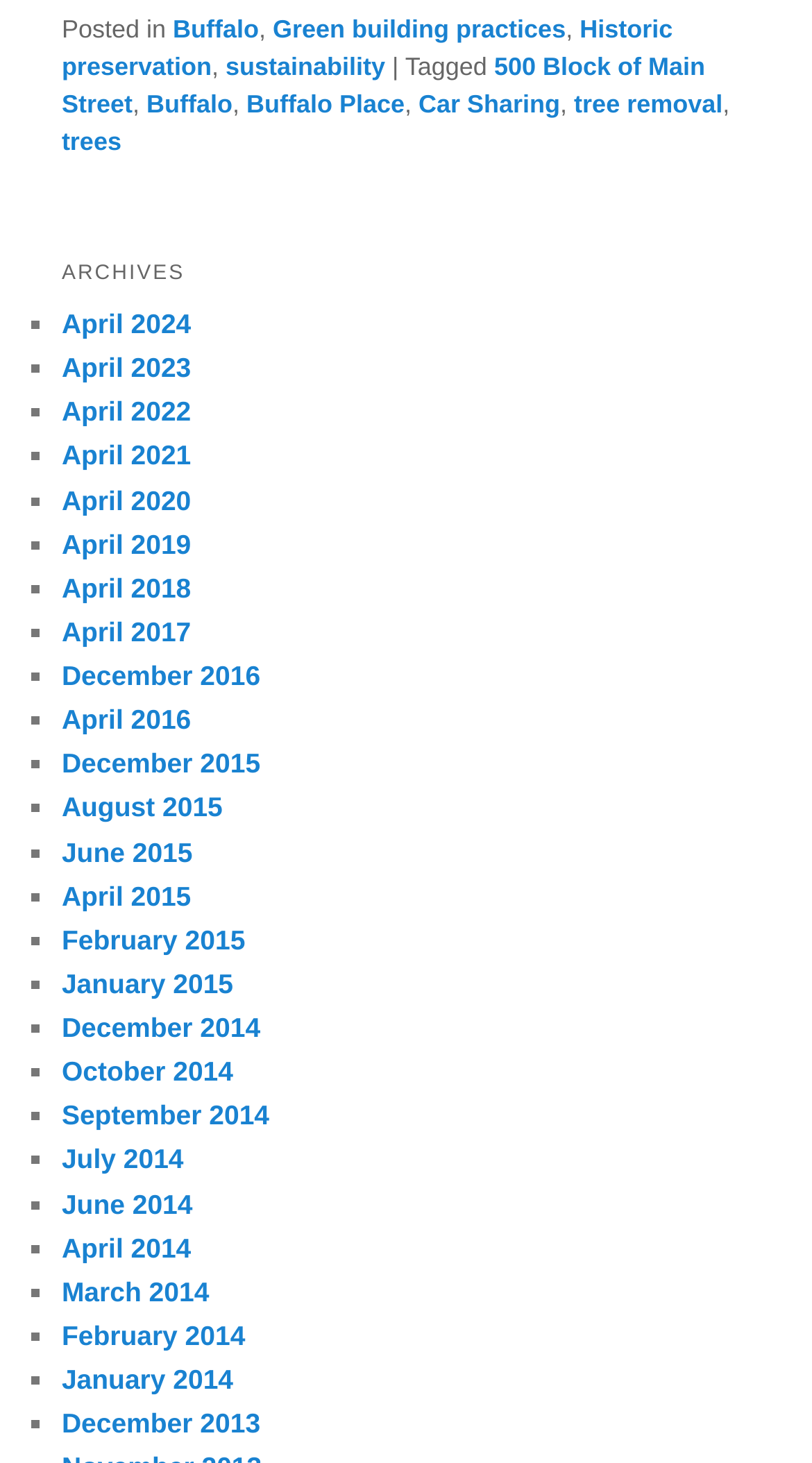How many links are there in the footer? Observe the screenshot and provide a one-word or short phrase answer.

10